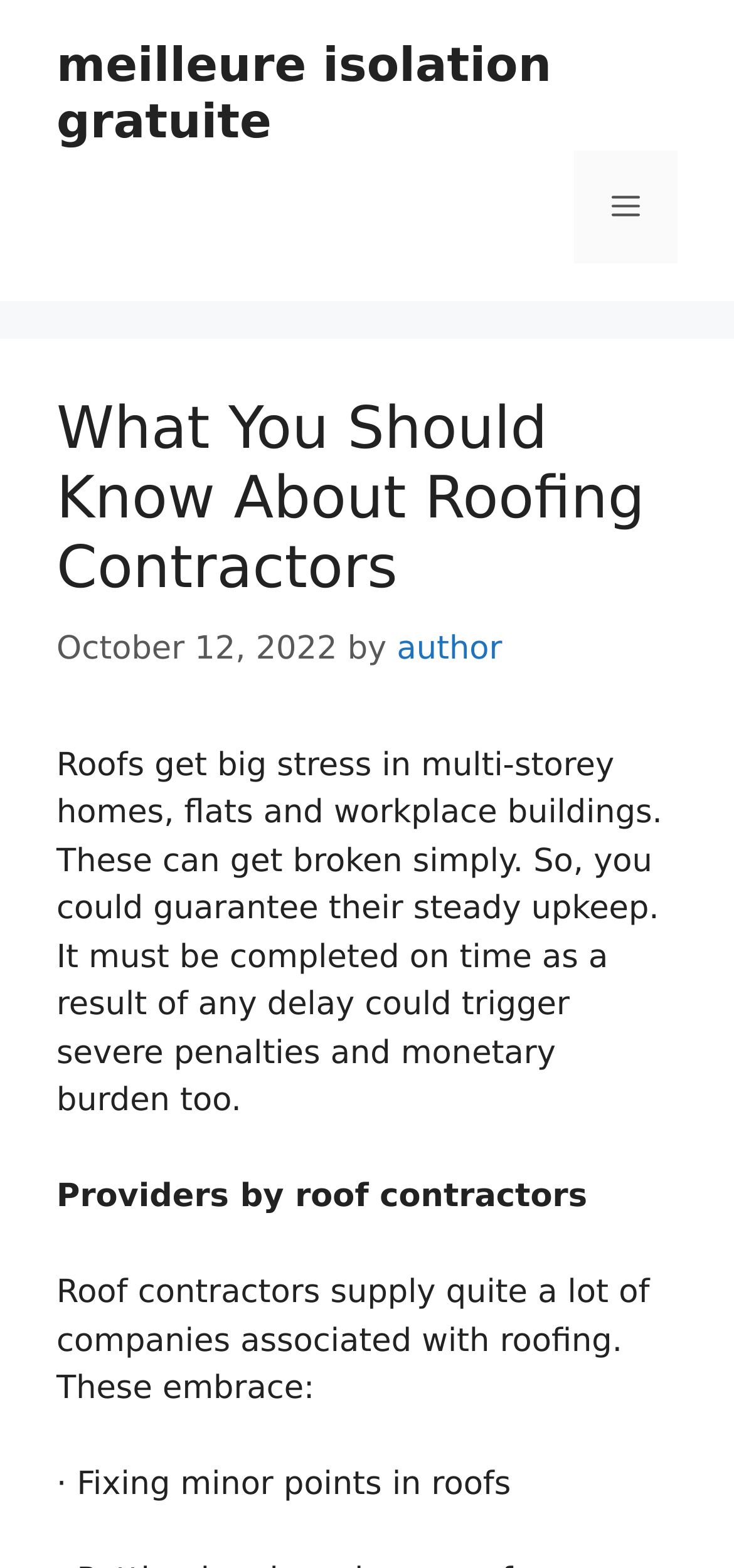Summarize the webpage comprehensively, mentioning all visible components.

The webpage is about roofing contractors and their services. At the top left, there is a link to "meilleure isolation gratuite". Next to it, on the top right, is a button labeled "Menu" that expands to reveal a primary menu. 

Below the menu button, there is a header section that spans the width of the page. It contains a heading that reads "What You Should Know About Roofing Contractors" and a time stamp indicating the article was published on October 12, 2022, by an author whose name is linked. 

Underneath the header section, there is a block of text that discusses the importance of regular roof maintenance to prevent damage and financial burdens. 

Following this text, there is a subheading that reads "Providers by roof contractors" and another paragraph that explains the various services offered by roof contractors, including fixing minor roof issues.